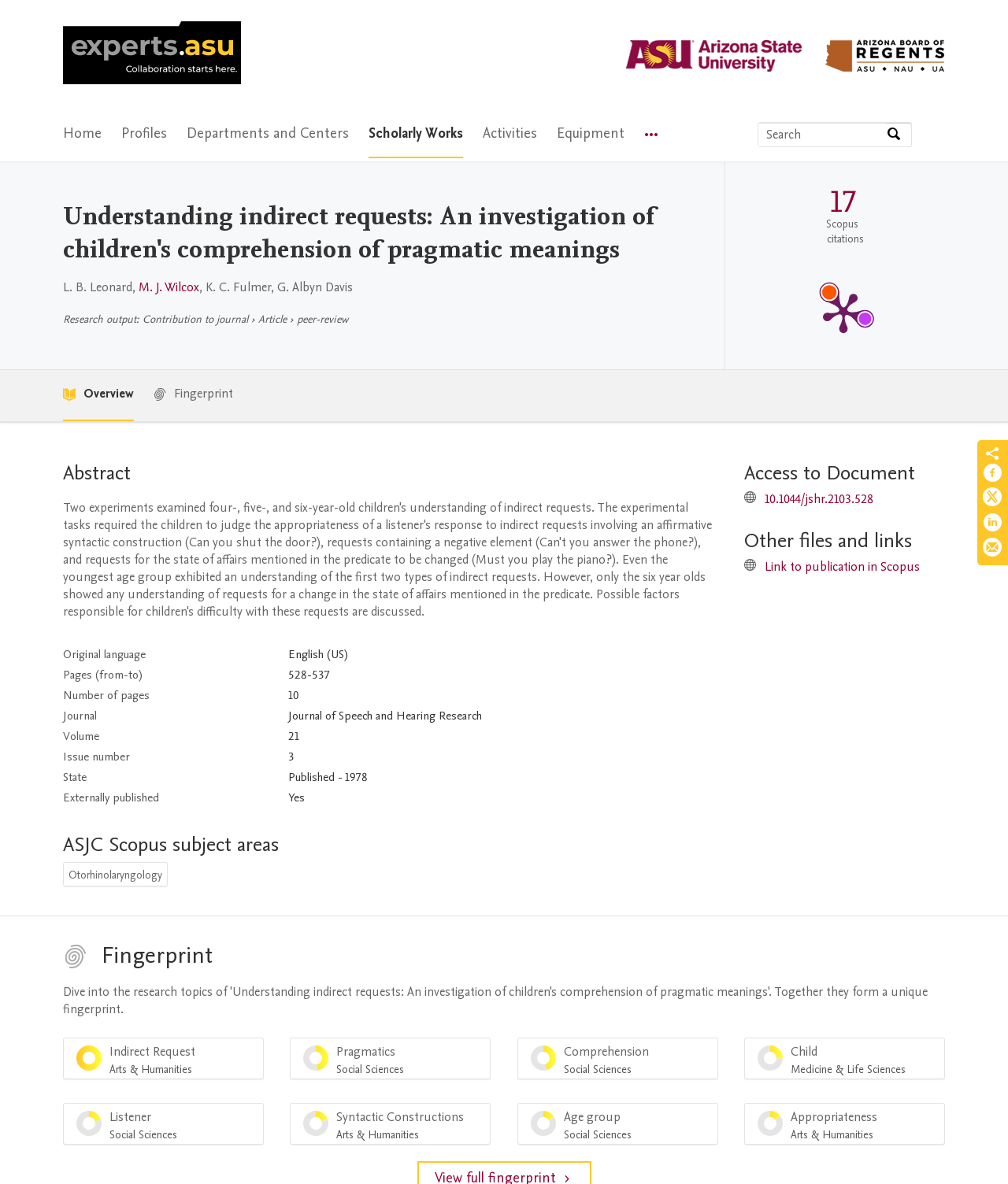With reference to the screenshot, provide a detailed response to the question below:
What is the subject area of the publication?

I found the answer by looking at the static text element 'Otorhinolaryngology' which is a child element of the heading element 'ASJC Scopus subject areas'.